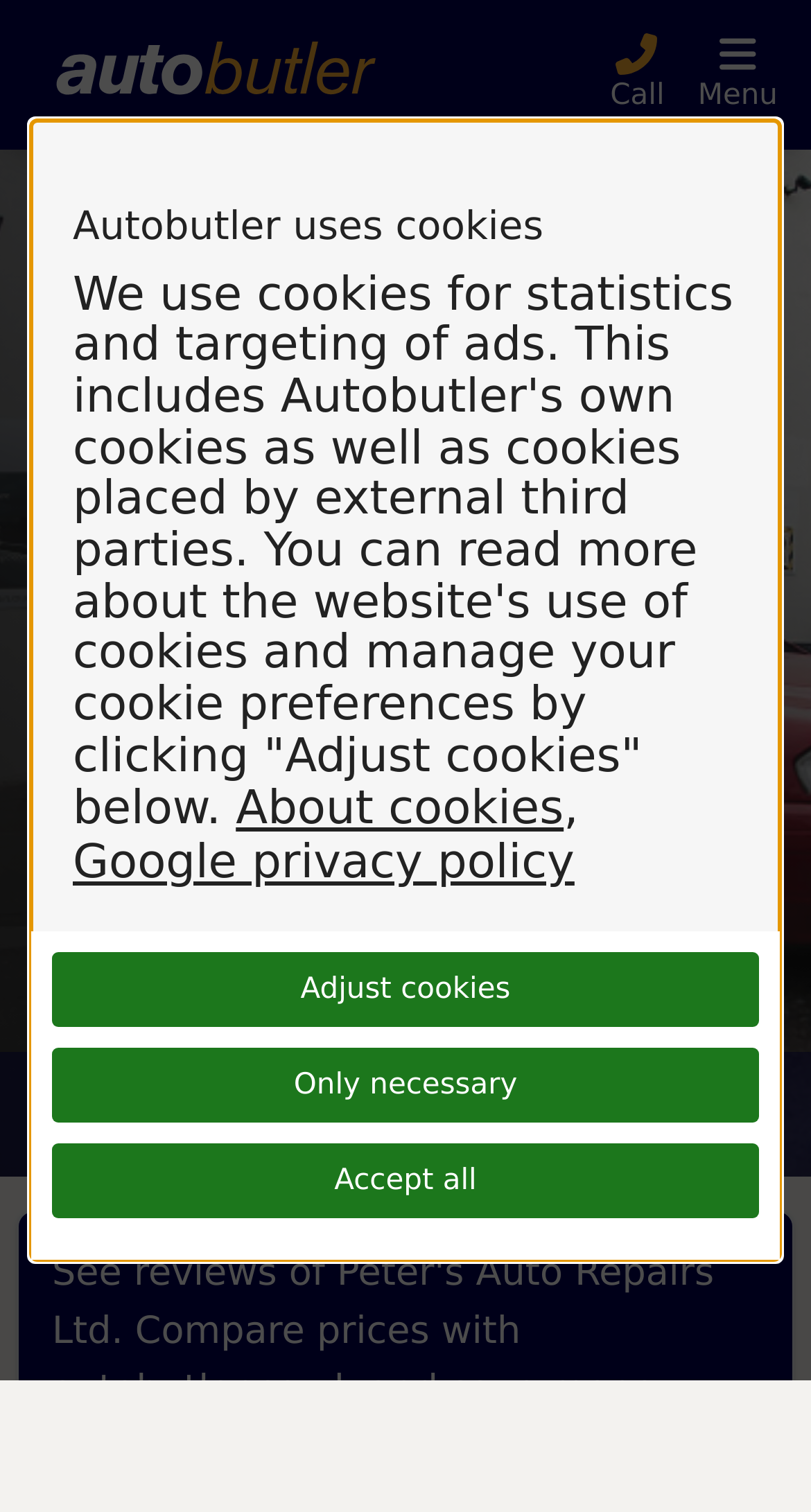Determine the main headline from the webpage and extract its text.

Peter's Auto Repairs Ltd